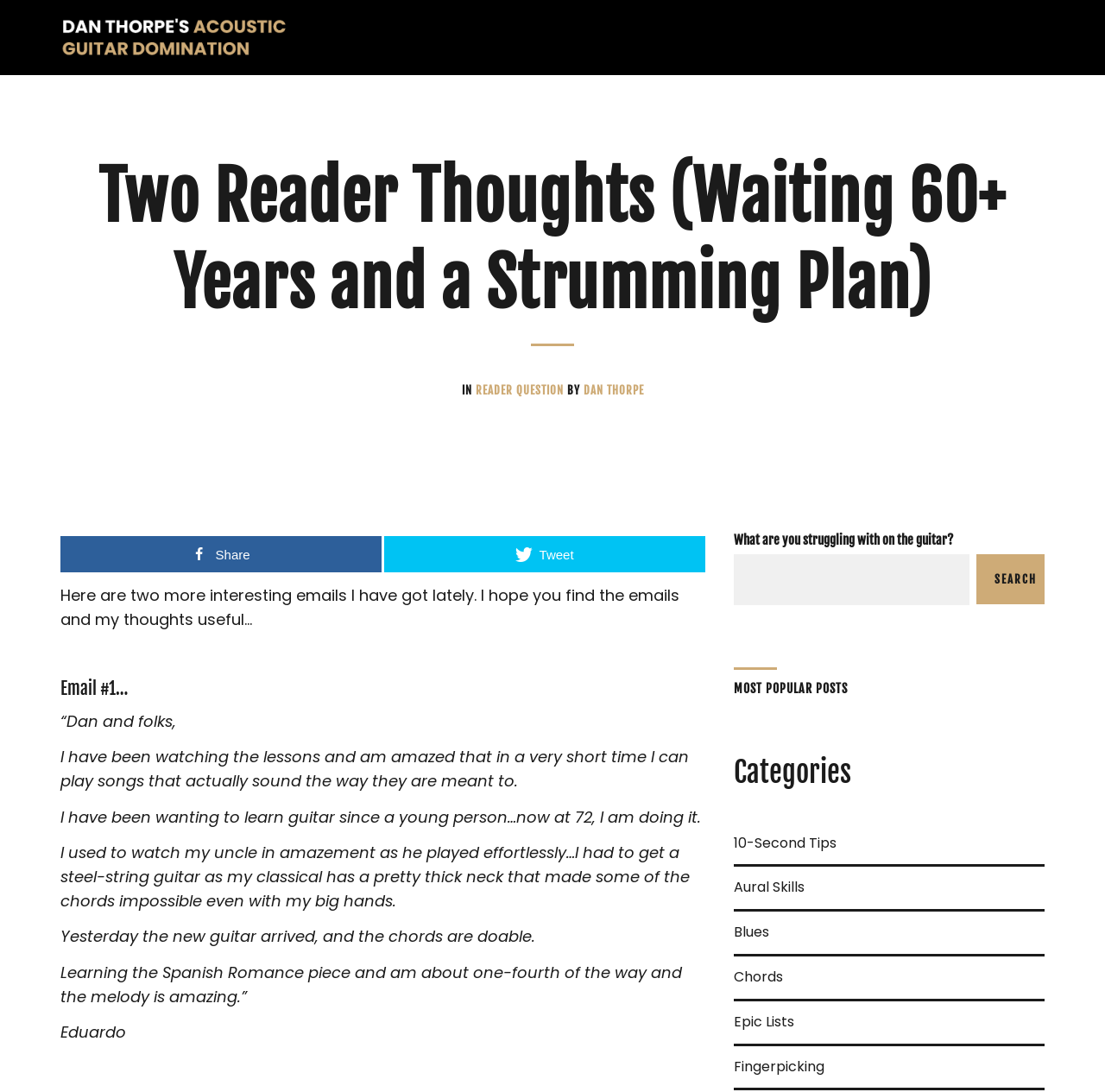Can you provide the bounding box coordinates for the element that should be clicked to implement the instruction: "Read the READER QUESTION"?

[0.43, 0.351, 0.513, 0.364]